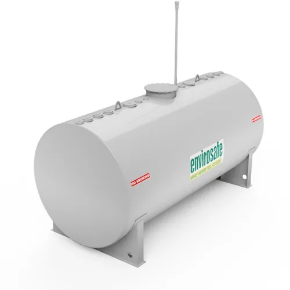What type of fuel is typically stored in this tank?
Kindly give a detailed and elaborate answer to the question.

The caption states that this type of tank is 'typically used for storing large quantities of fuel, such as diesel or gasoline', indicating the type of fuel stored in the tank.